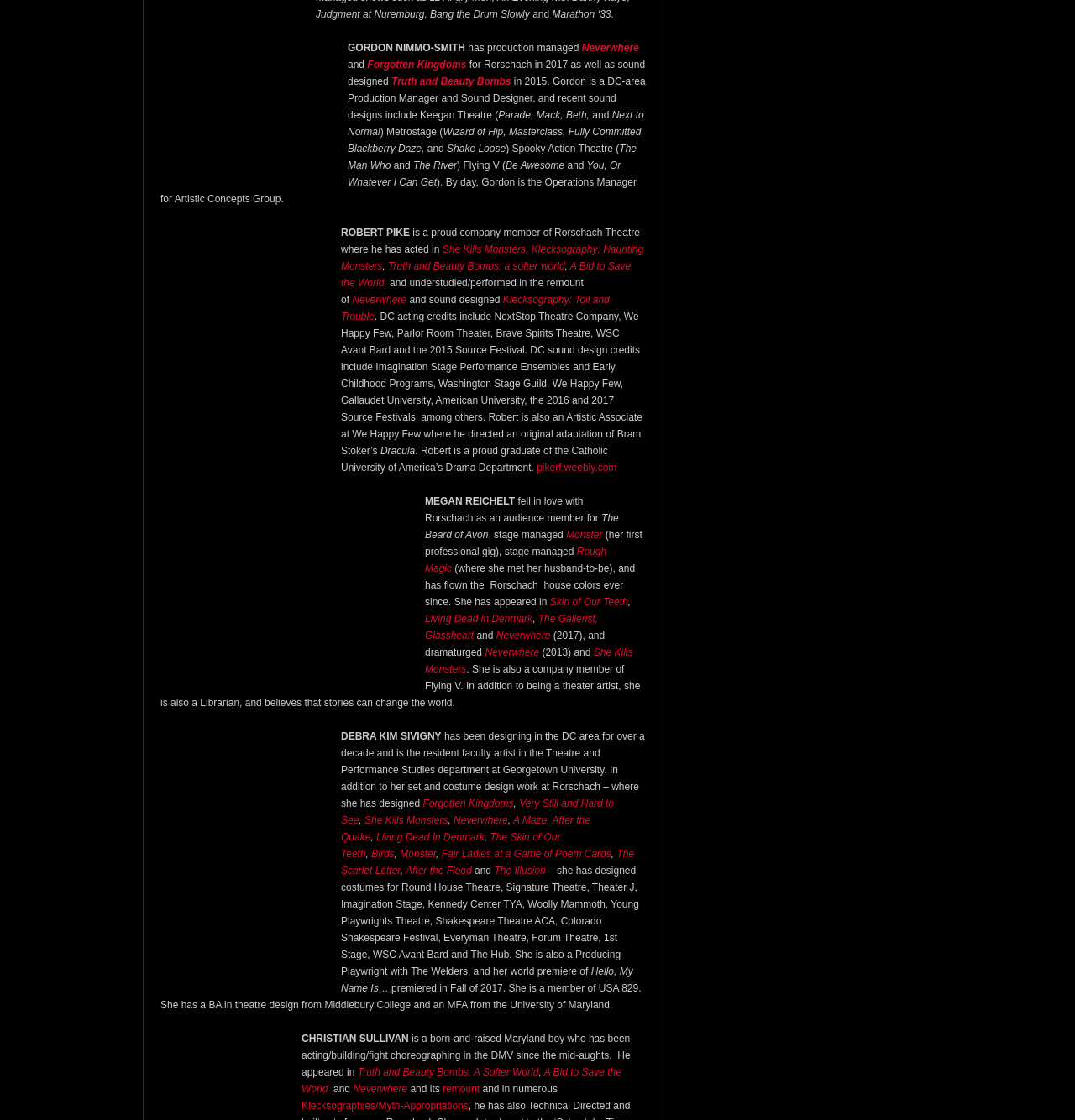Determine the bounding box of the UI element mentioned here: "A Walk on the Moon". The coordinates must be in the format [left, top, right, bottom] with values ranging from 0 to 1.

None